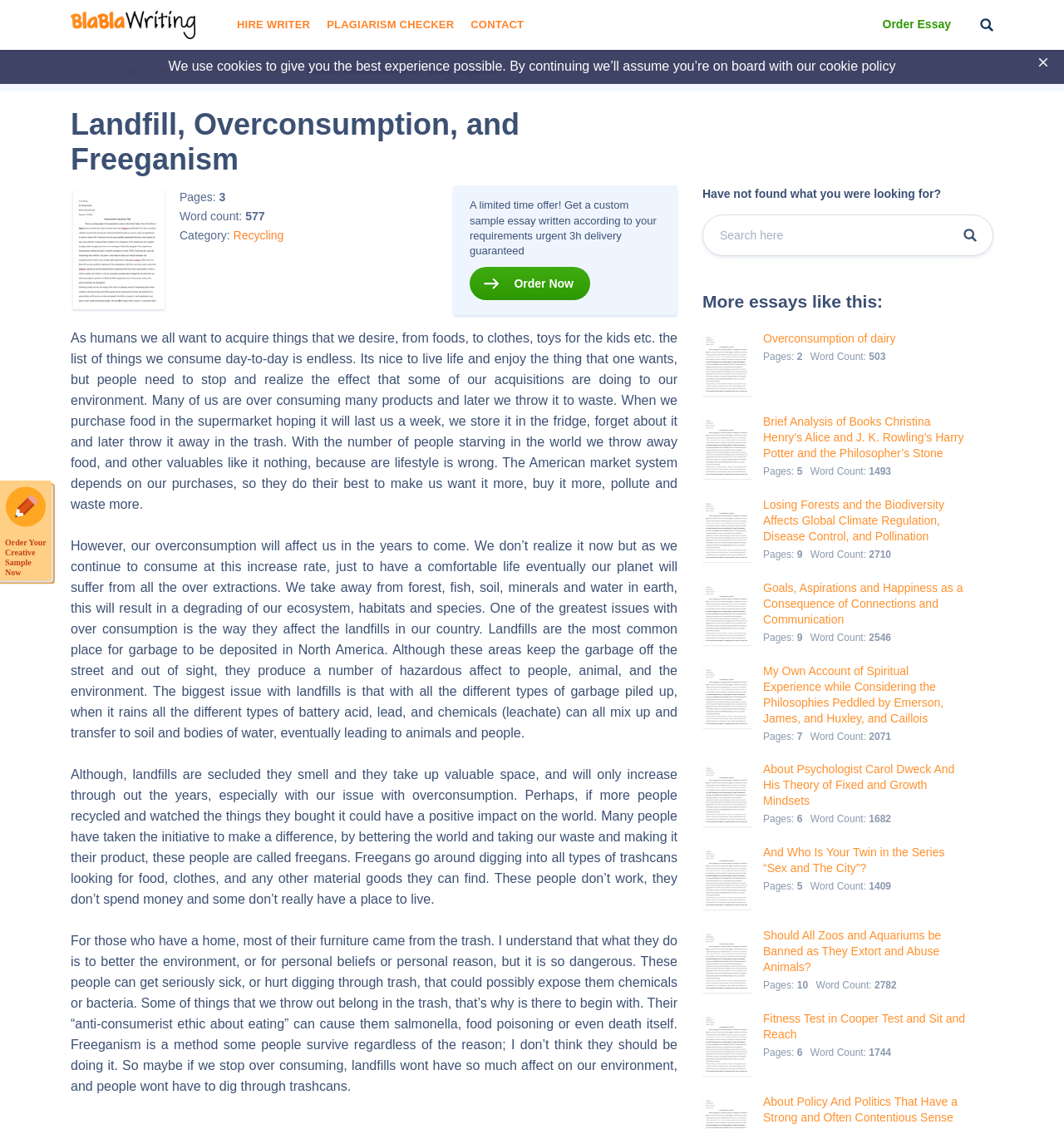Find the bounding box of the UI element described as: "Plagiarism Checker". The bounding box coordinates should be given as four float values between 0 and 1, i.e., [left, top, right, bottom].

[0.307, 0.0, 0.427, 0.044]